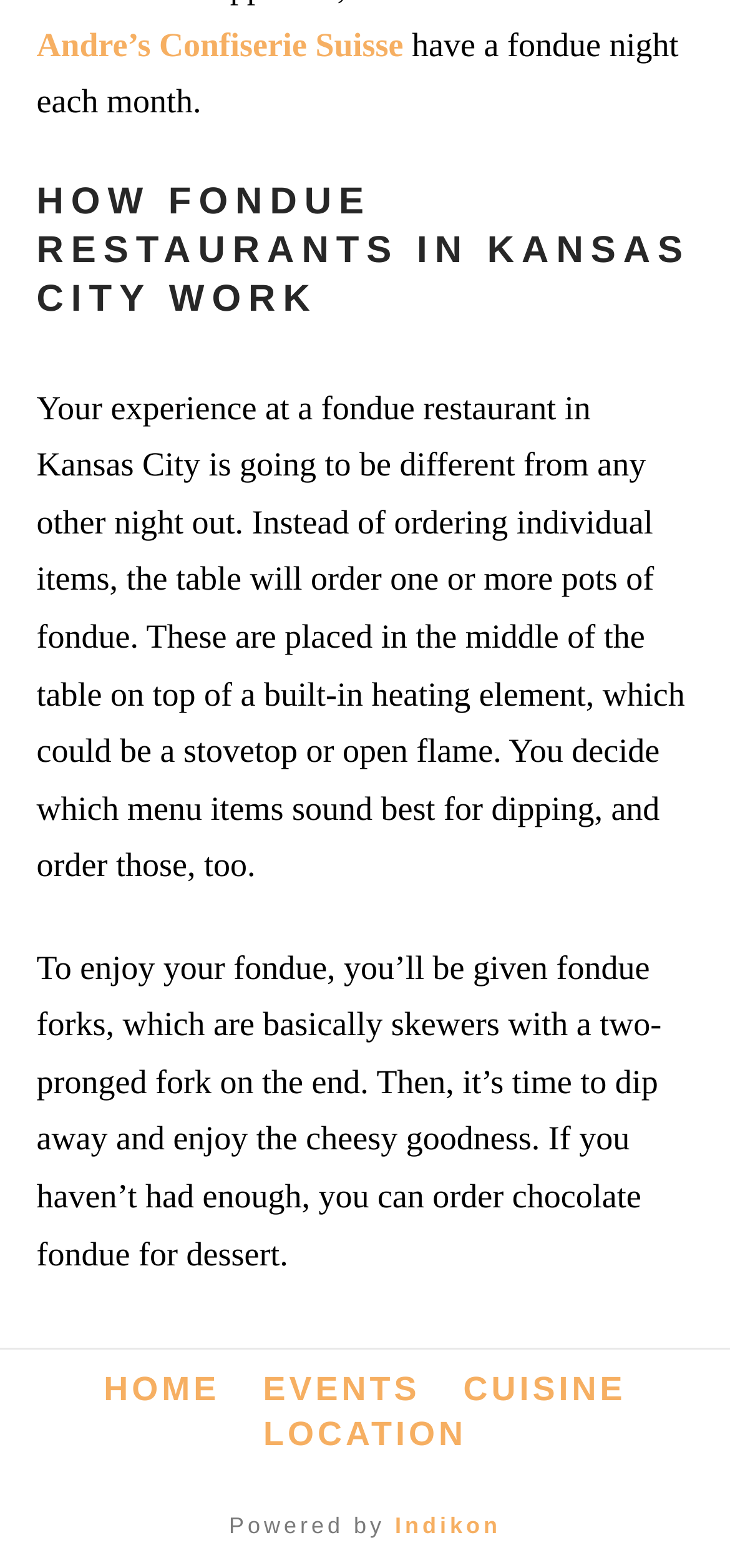Analyze the image and give a detailed response to the question:
What type of heating element is used for fondue?

The webpage mentions that the pots of fondue are placed in the middle of the table on top of a built-in heating element, which could be a stovetop or open flame.